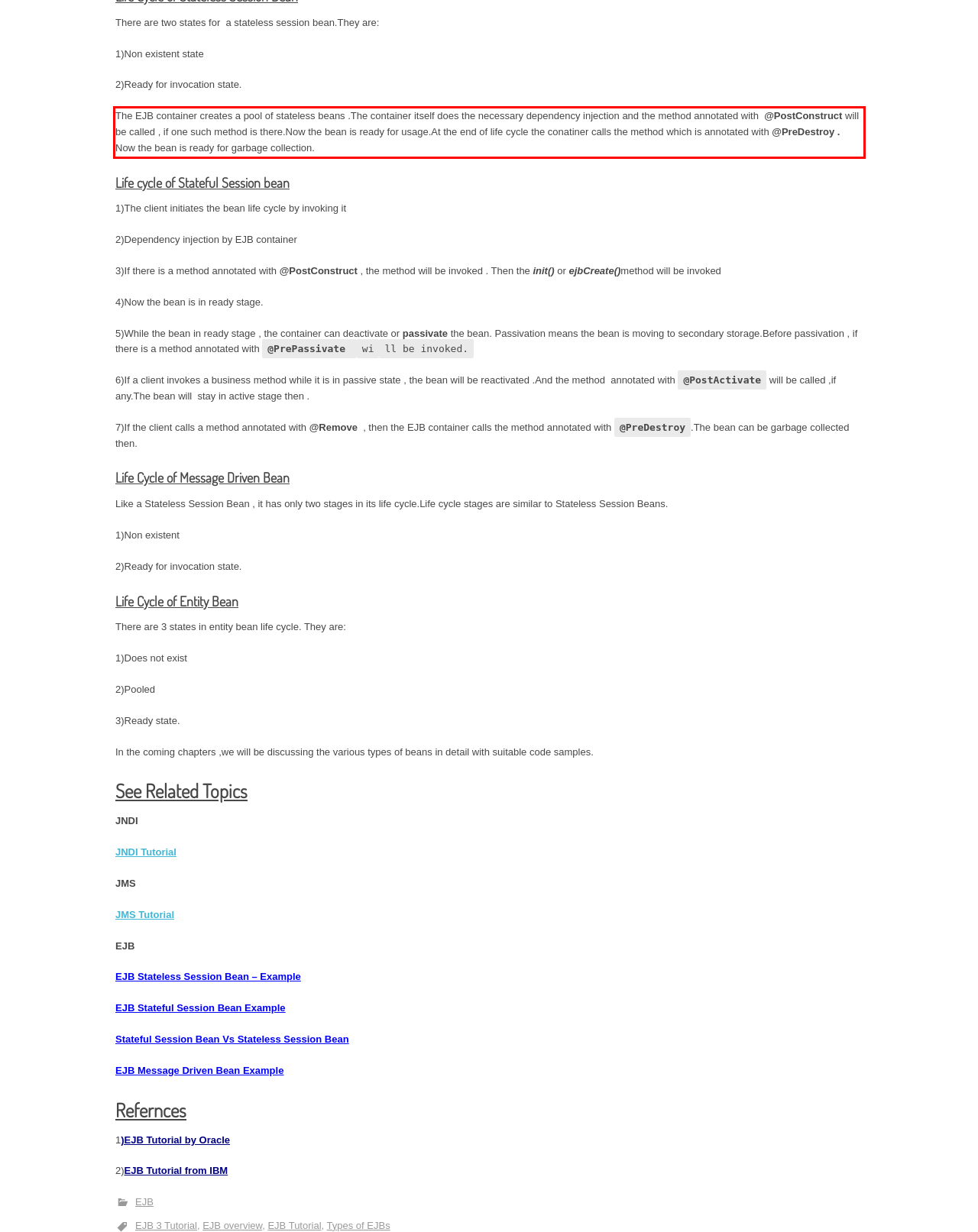Analyze the webpage screenshot and use OCR to recognize the text content in the red bounding box.

The EJB container creates a pool of stateless beans .The container itself does the necessary dependency injection and the method annotated with @PostConstruct will be called , if one such method is there.Now the bean is ready for usage.At the end of life cycle the conatiner calls the method which is annotated with @PreDestroy . Now the bean is ready for garbage collection.